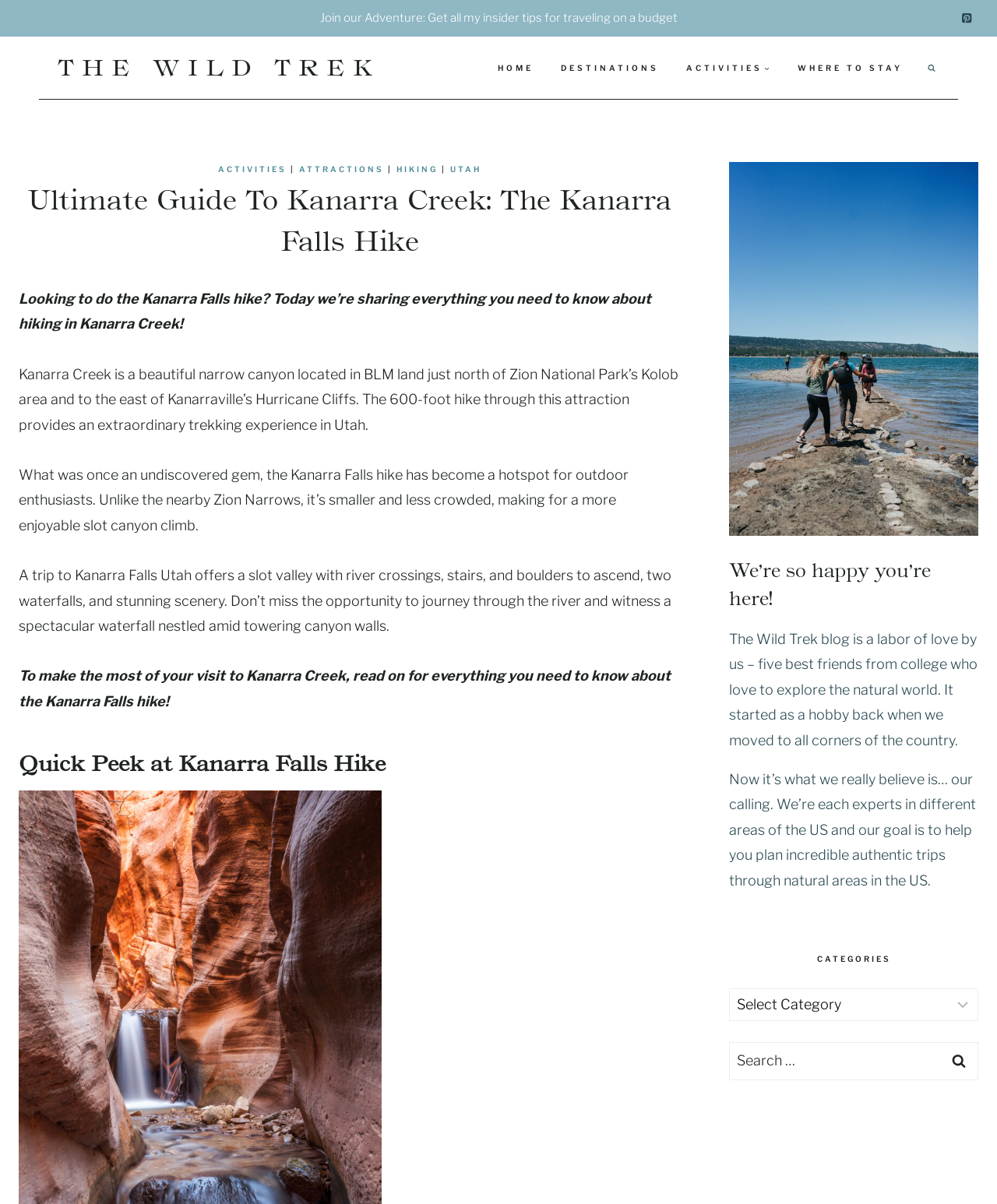Calculate the bounding box coordinates of the UI element given the description: "parent_node: Search for: value="Search"".

[0.942, 0.865, 0.981, 0.897]